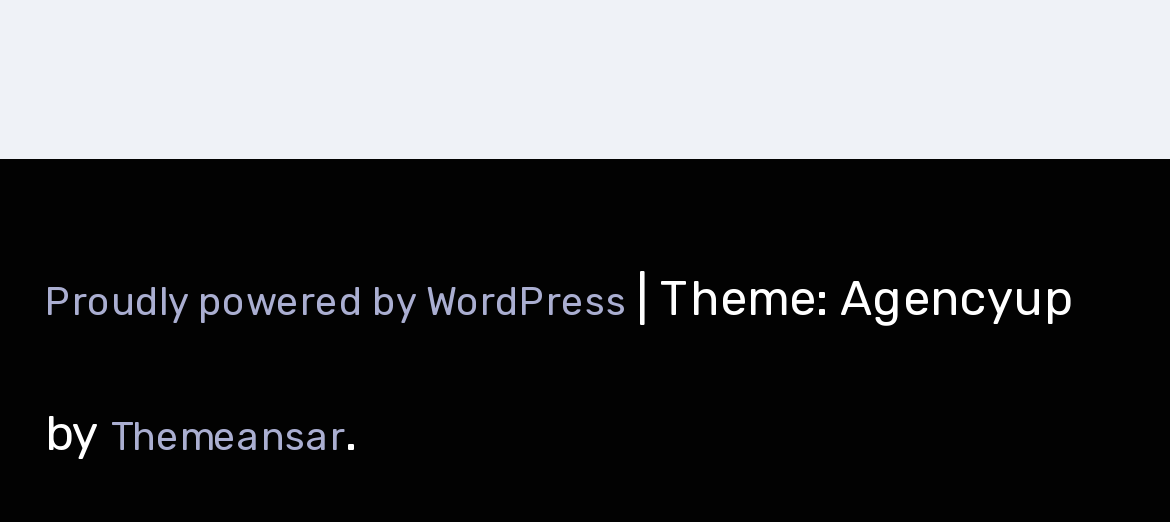Based on the image, provide a detailed and complete answer to the question: 
What is the theme of the website?

The StaticText element with the text 'Theme: Agencyup by' suggests that the theme of the website is Agencyup, which is further supported by the link to 'Themeansar'.